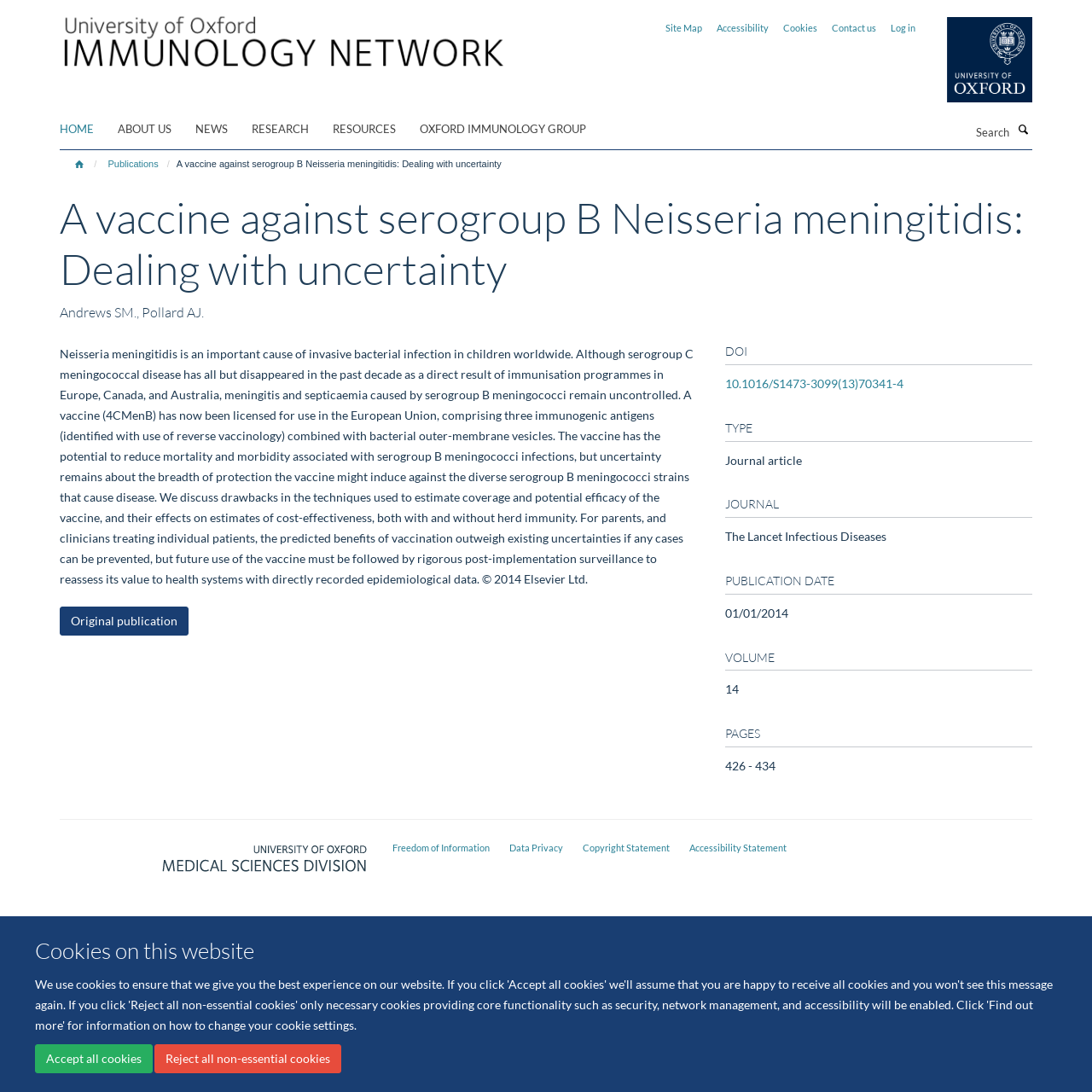Identify the bounding box coordinates of the clickable region required to complete the instruction: "Go to Immunology page". The coordinates should be given as four float numbers within the range of 0 and 1, i.e., [left, top, right, bottom].

[0.055, 0.035, 0.488, 0.047]